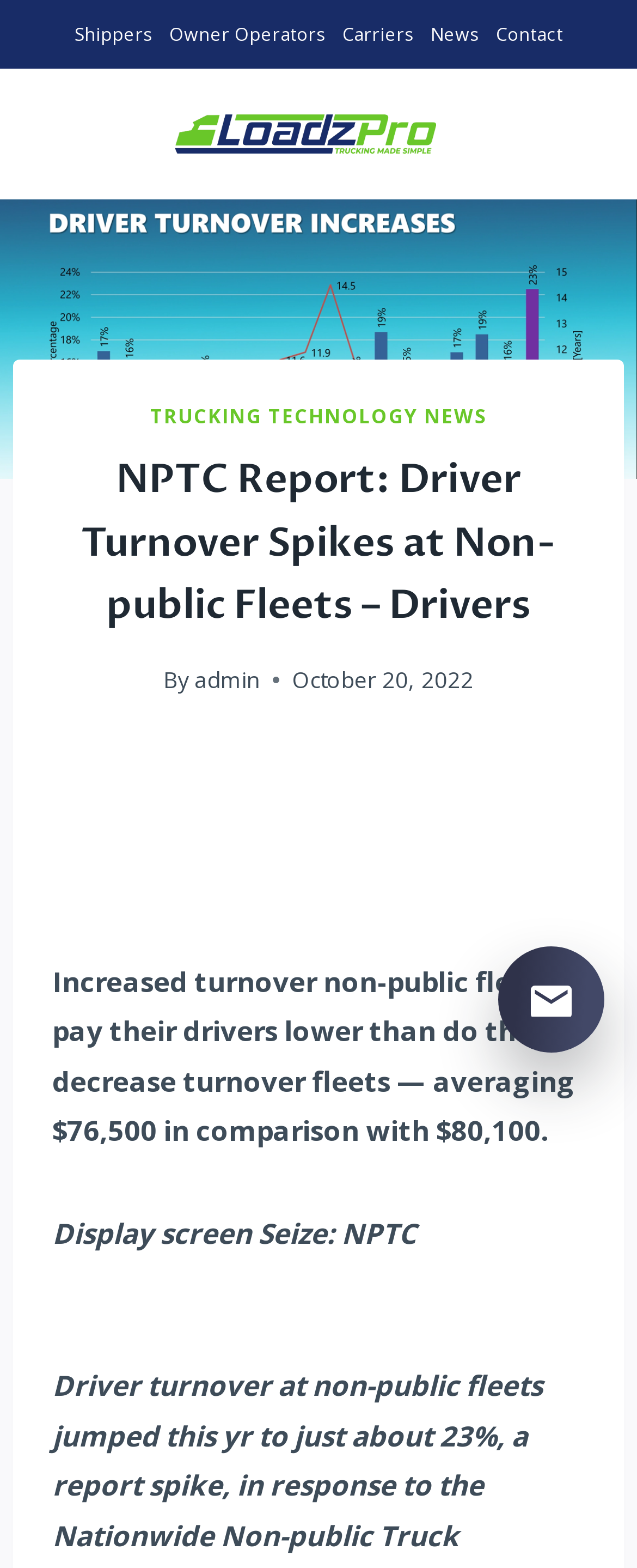What is the name of the website?
Please ensure your answer to the question is detailed and covers all necessary aspects.

I found the website's name in the link element, which is 'LoadzPro'.